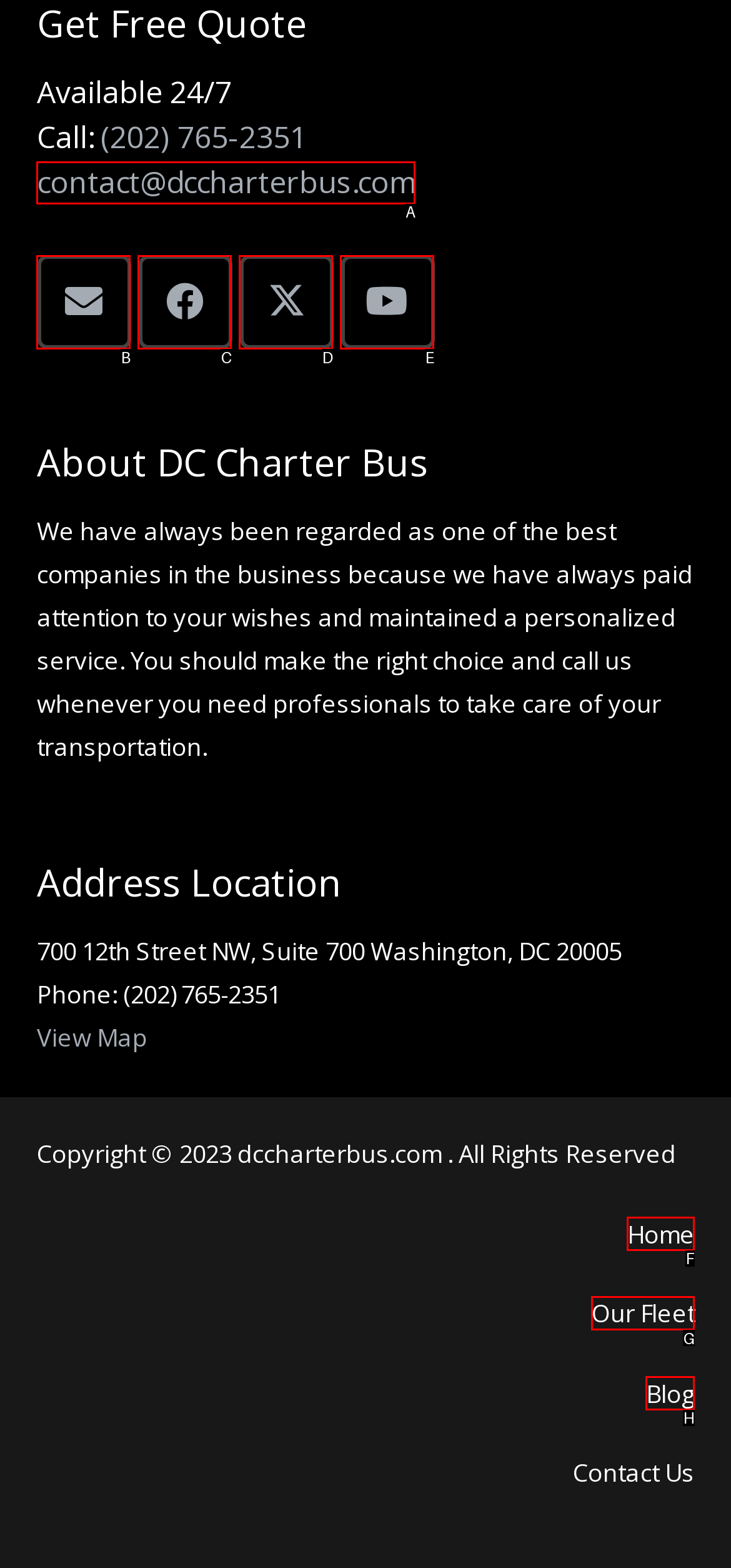Identify the correct UI element to click on to achieve the task: Send an email. Provide the letter of the appropriate element directly from the available choices.

A